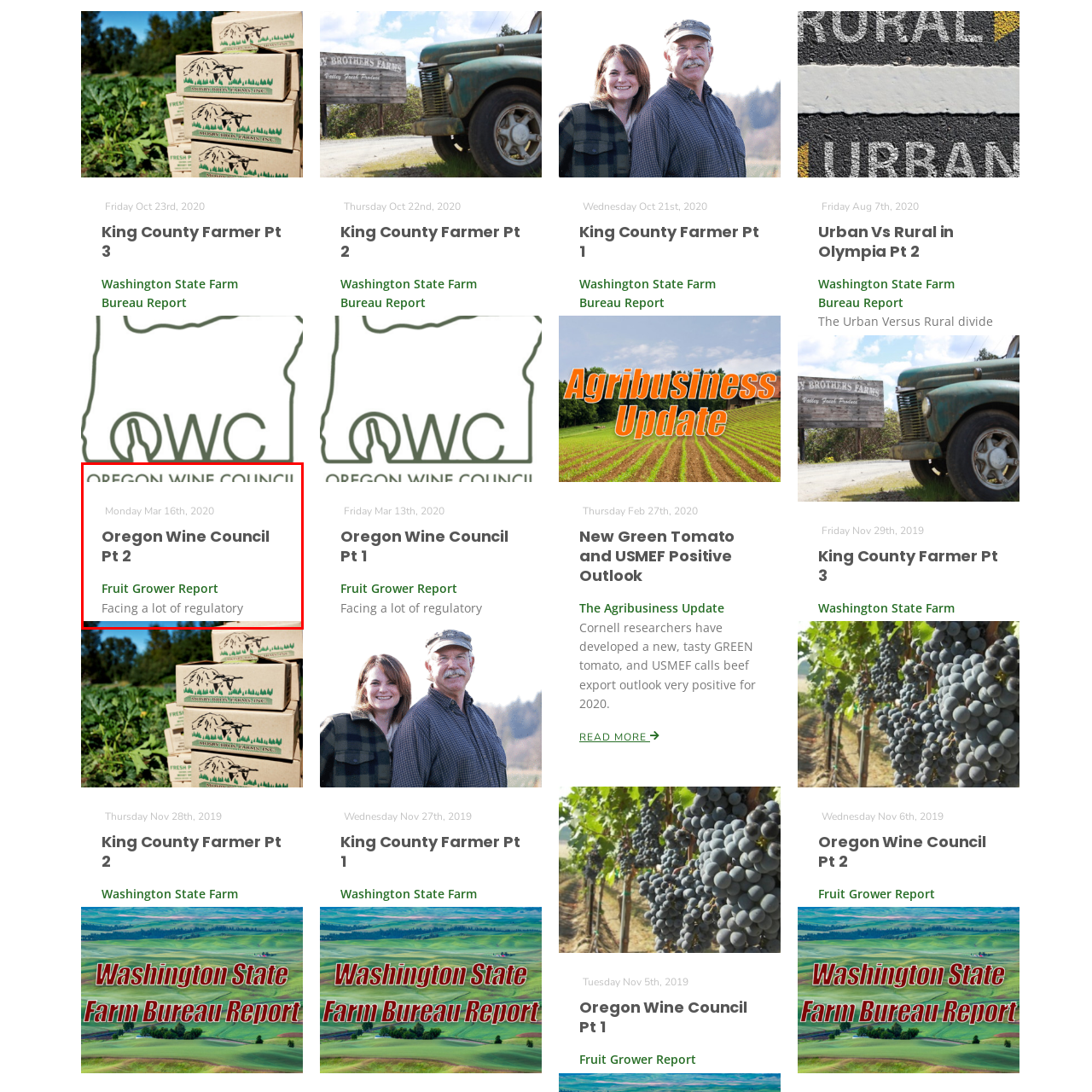Inspect the image outlined by the red box and answer the question using a single word or phrase:
When was the article published?

March 16, 2020